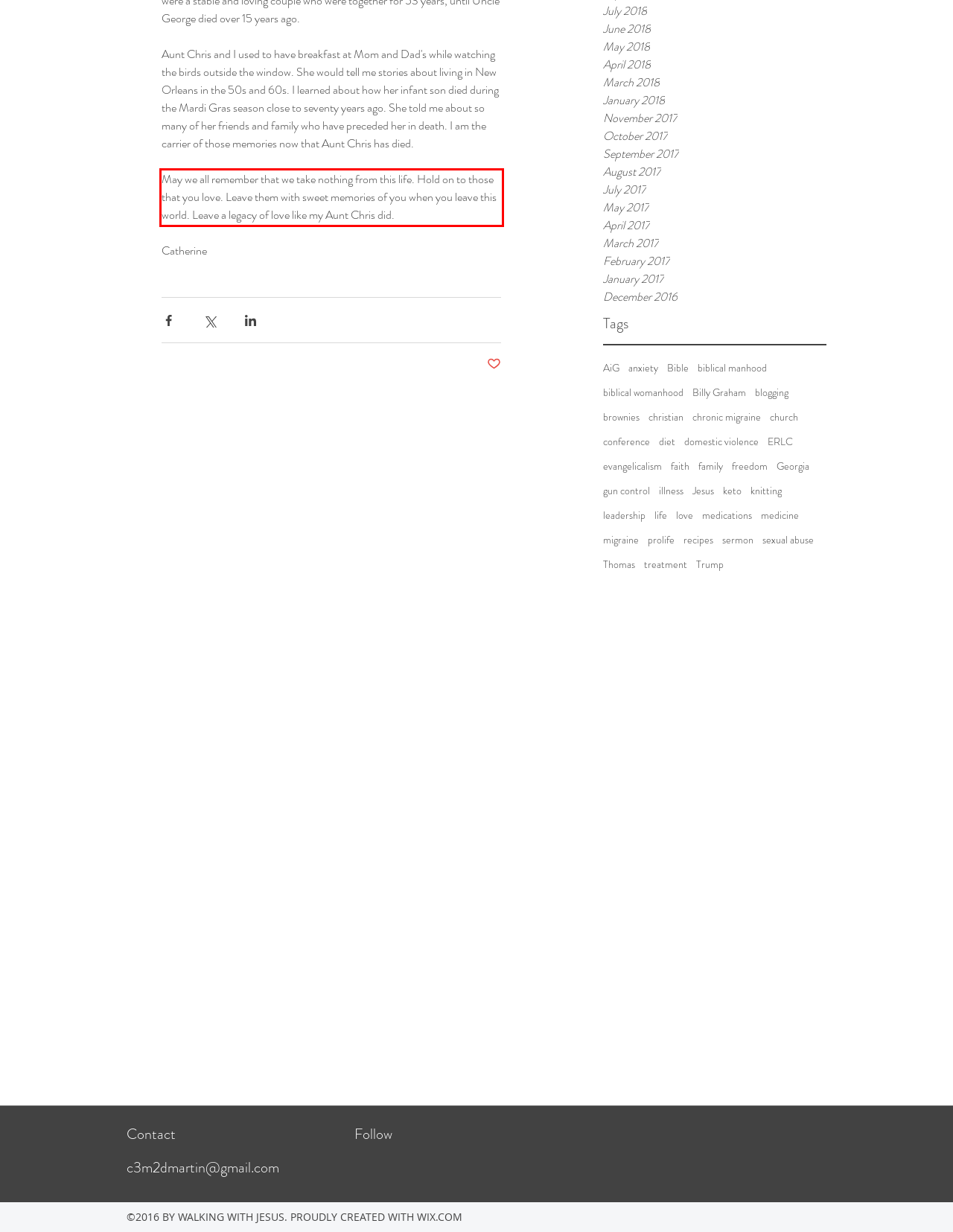There is a screenshot of a webpage with a red bounding box around a UI element. Please use OCR to extract the text within the red bounding box.

May we all remember that we take nothing from this life. Hold on to those that you love. Leave them with sweet memories of you when you leave this world. Leave a legacy of love like my Aunt Chris did.